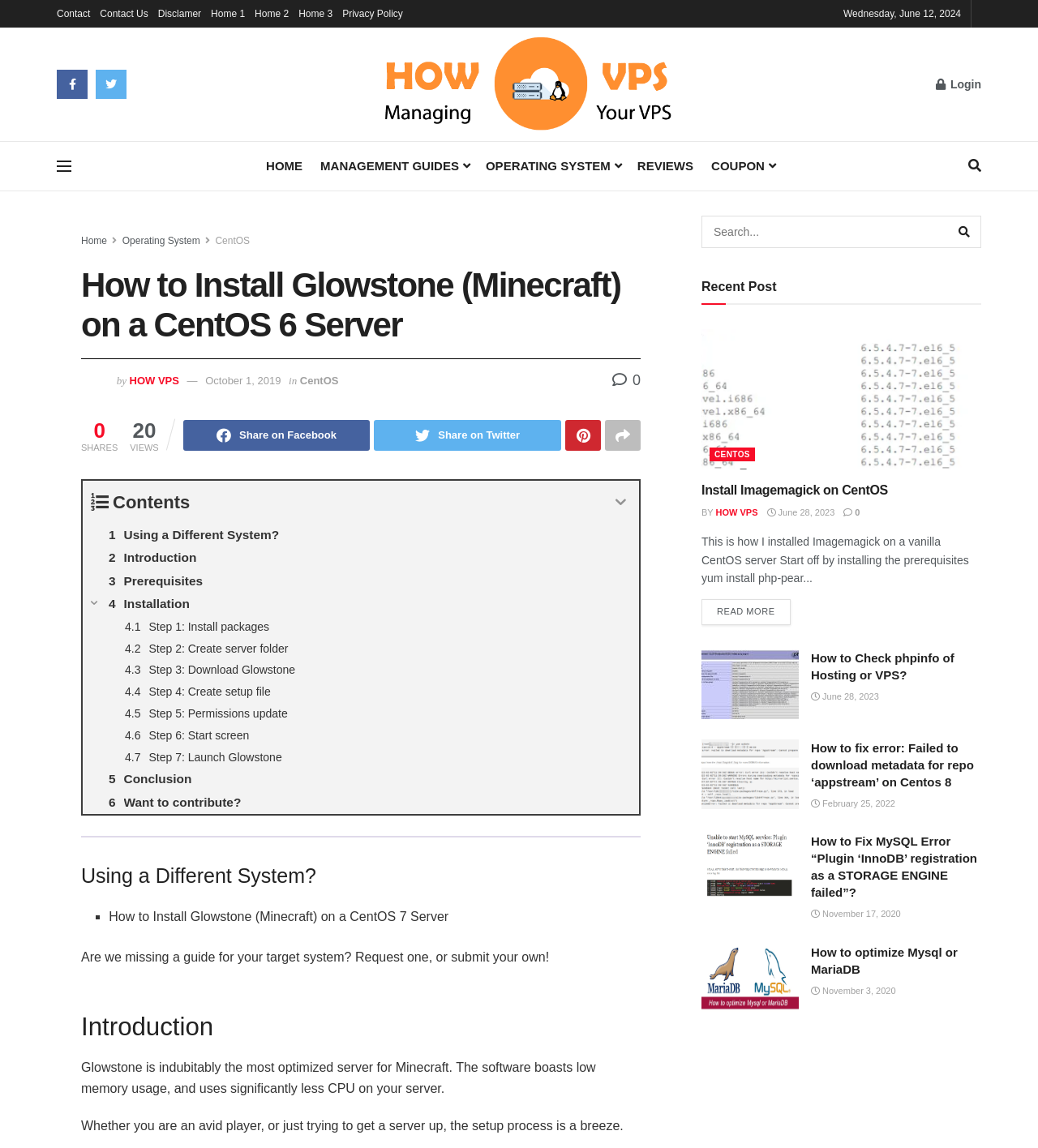Find the bounding box coordinates of the element to click in order to complete this instruction: "Read the 'Install Imagemagick on CentOS' article". The bounding box coordinates must be four float numbers between 0 and 1, denoted as [left, top, right, bottom].

[0.676, 0.287, 0.945, 0.409]